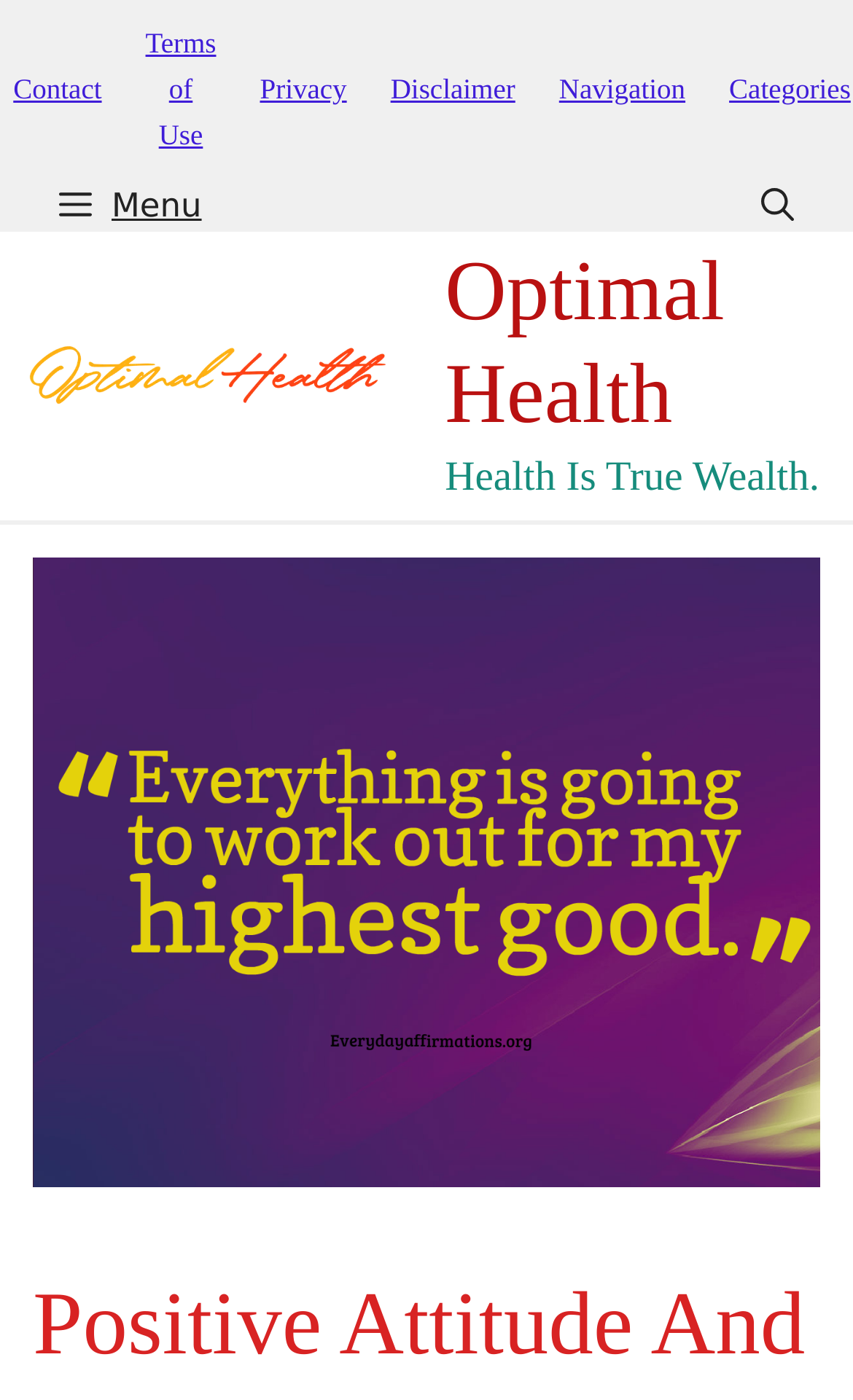Locate the bounding box of the UI element based on this description: "alt="Optimal Health"". Provide four float numbers between 0 and 1 as [left, top, right, bottom].

[0.013, 0.251, 0.475, 0.282]